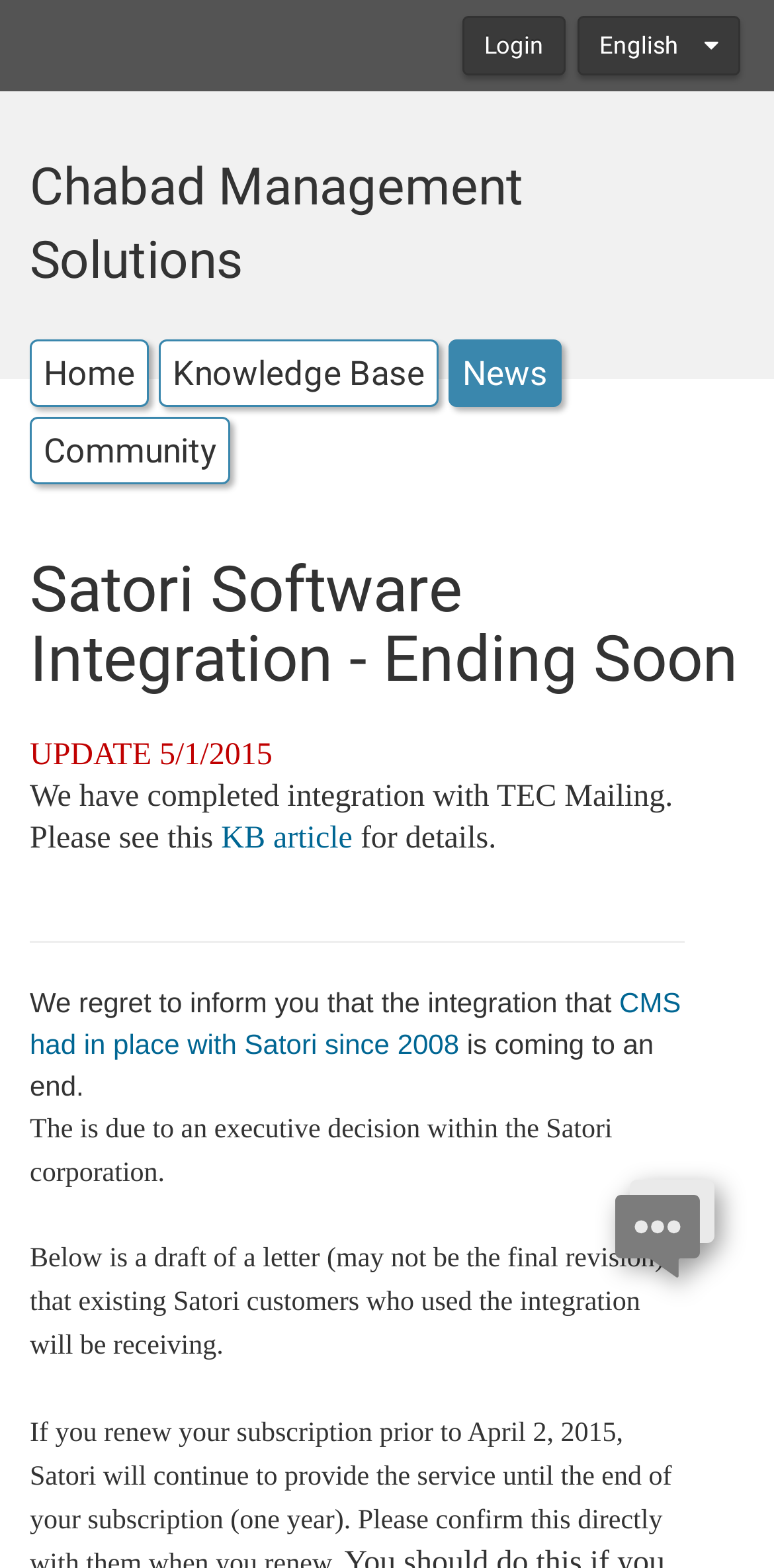Please predict the bounding box coordinates of the element's region where a click is necessary to complete the following instruction: "Leave us a message". The coordinates should be represented by four float numbers between 0 and 1, i.e., [left, top, right, bottom].

[0.795, 0.774, 0.923, 0.791]